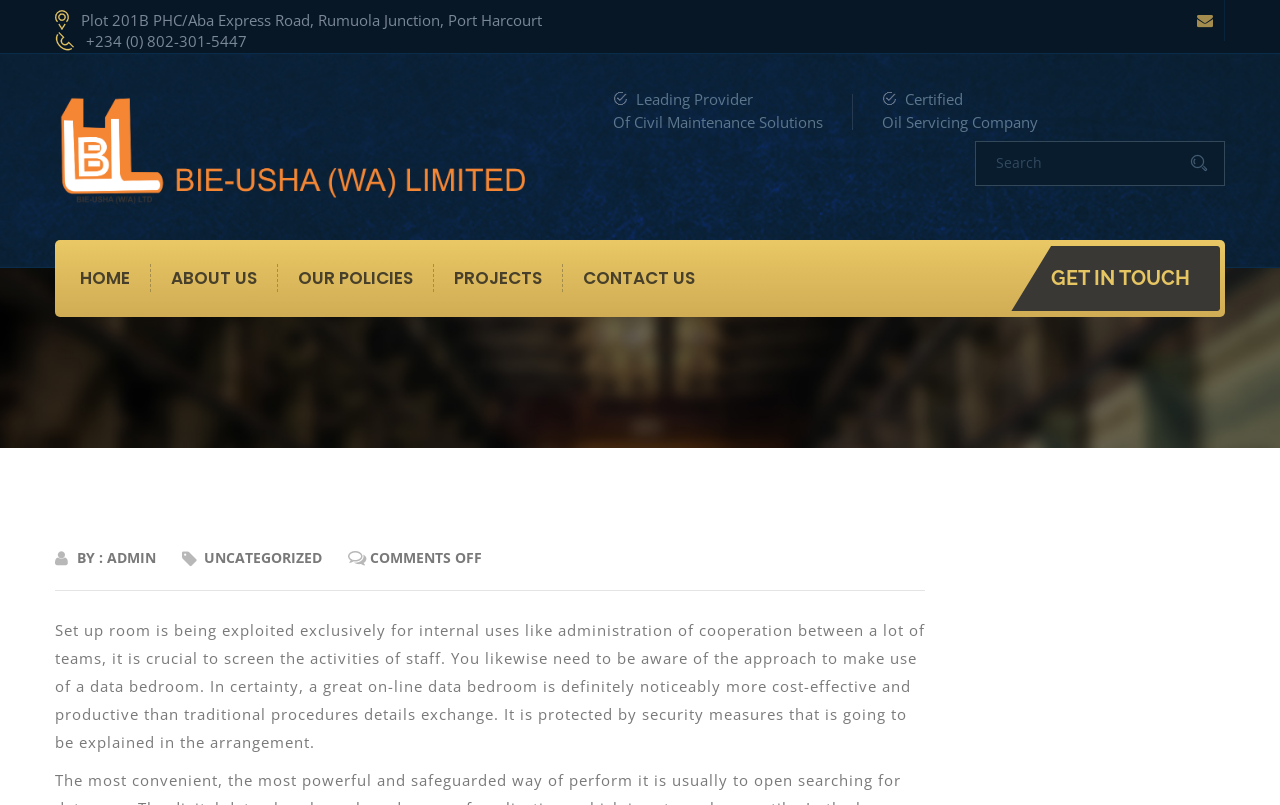Respond to the question with just a single word or phrase: 
What is the company's address?

Plot 201B PHC/Aba Express Road, Rumuola Junction, Port Harcourt